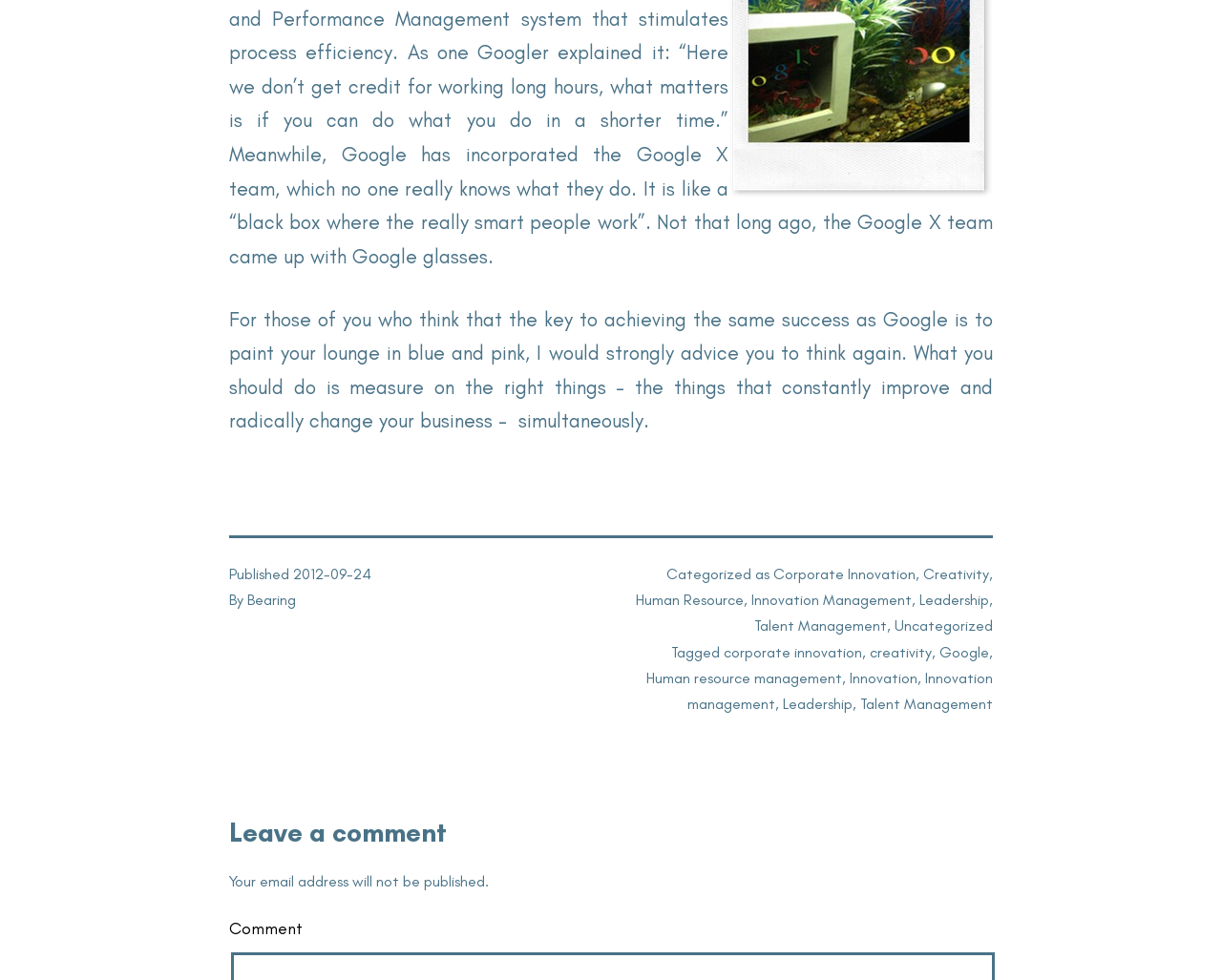Please use the details from the image to answer the following question comprehensively:
What is the topic of the article?

The topic of the article can be inferred from the text 'For those of you who think that the key to achieving the same success as Google is to paint your lounge in blue and pink, I would strongly advice you to think again. What you should do is measure on the right things – the things that constantly improve and radically change your business – simultaneously.' and the categories listed at the bottom of the page, including 'Corporate Innovation'.